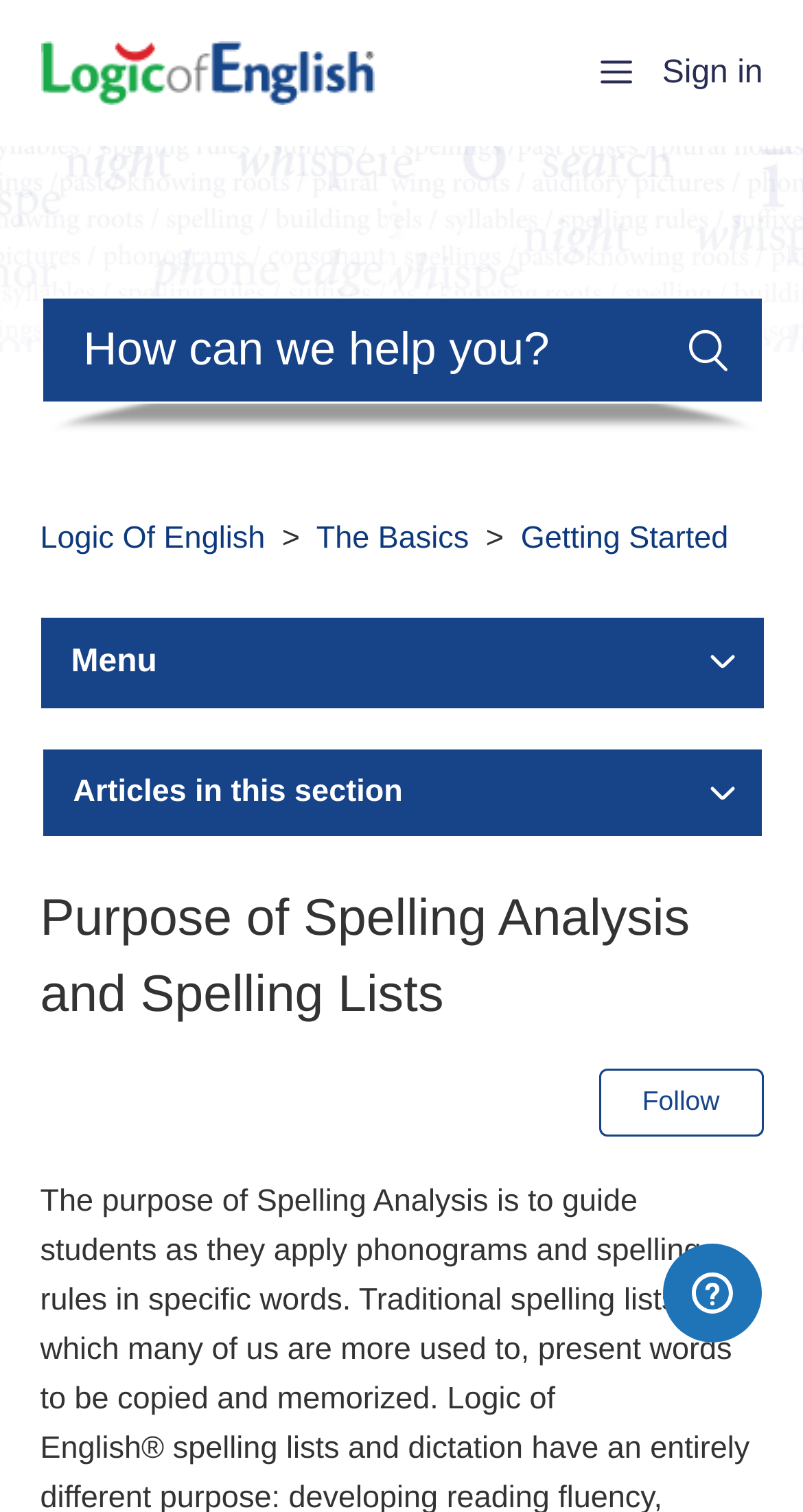Could you specify the bounding box coordinates for the clickable section to complete the following instruction: "Go to Logic of English home page"?

[0.05, 0.036, 0.465, 0.059]